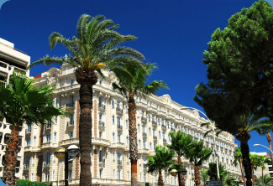Offer an in-depth caption that covers the entire scene depicted in the image.

The image showcases a stunning architectural feature, likely a hotel or resort, highlighted by a backdrop of vibrant palm trees. The building, characterized by its elegant façade and detailed design, stands out against the clear blue sky, suggesting a sunny, inviting climate. This picturesque setting embodies the essence of luxury travel, making it a prime destination for vacationers seeking comfort and elegance. Positioned below the heading "HOTELS & RESORTS," the image reflects the theme of enjoying valuable privileges at some of the finest accommodations worldwide. This visual representation encapsulates the allure of a dream getaway, inviting guests to explore exquisite lodging options that blend sophistication with relaxation.